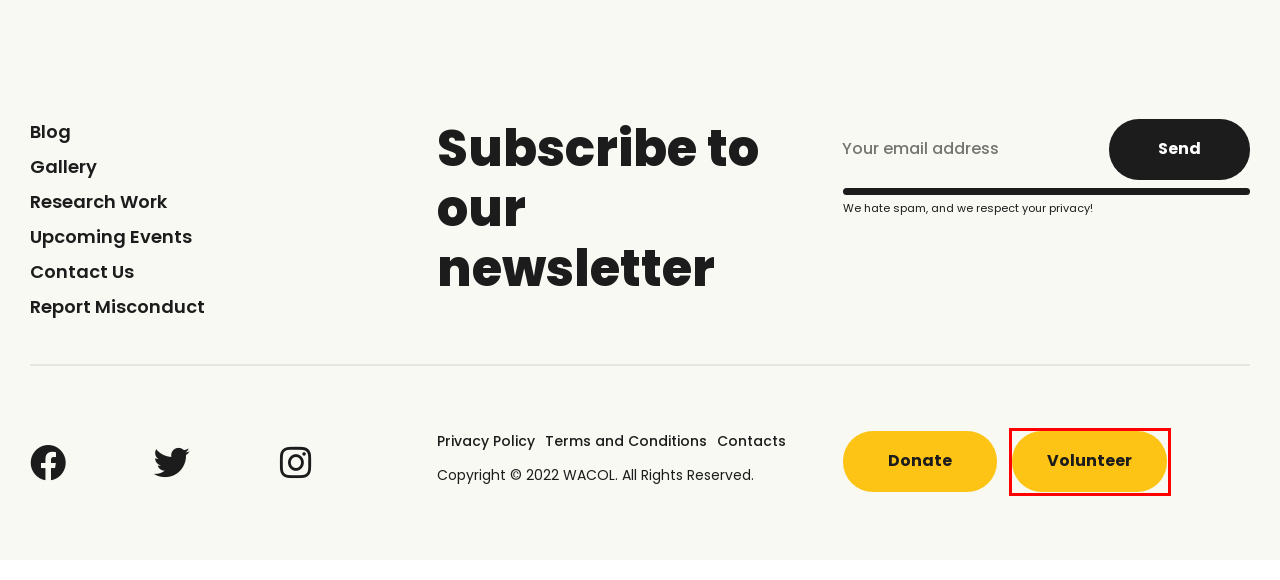You are provided with a screenshot of a webpage containing a red rectangle bounding box. Identify the webpage description that best matches the new webpage after the element in the bounding box is clicked. Here are the potential descriptions:
A. Stories - Caridad
B. Privacy Policy - Caridad
C. Report Misconduct - Caridad
D. About Us - Caridad
E. Terms and Conditions - Caridad
F. Volunteer - Caridad
G. Upcoming Events – Caridad
H. Research Work - Caridad

F